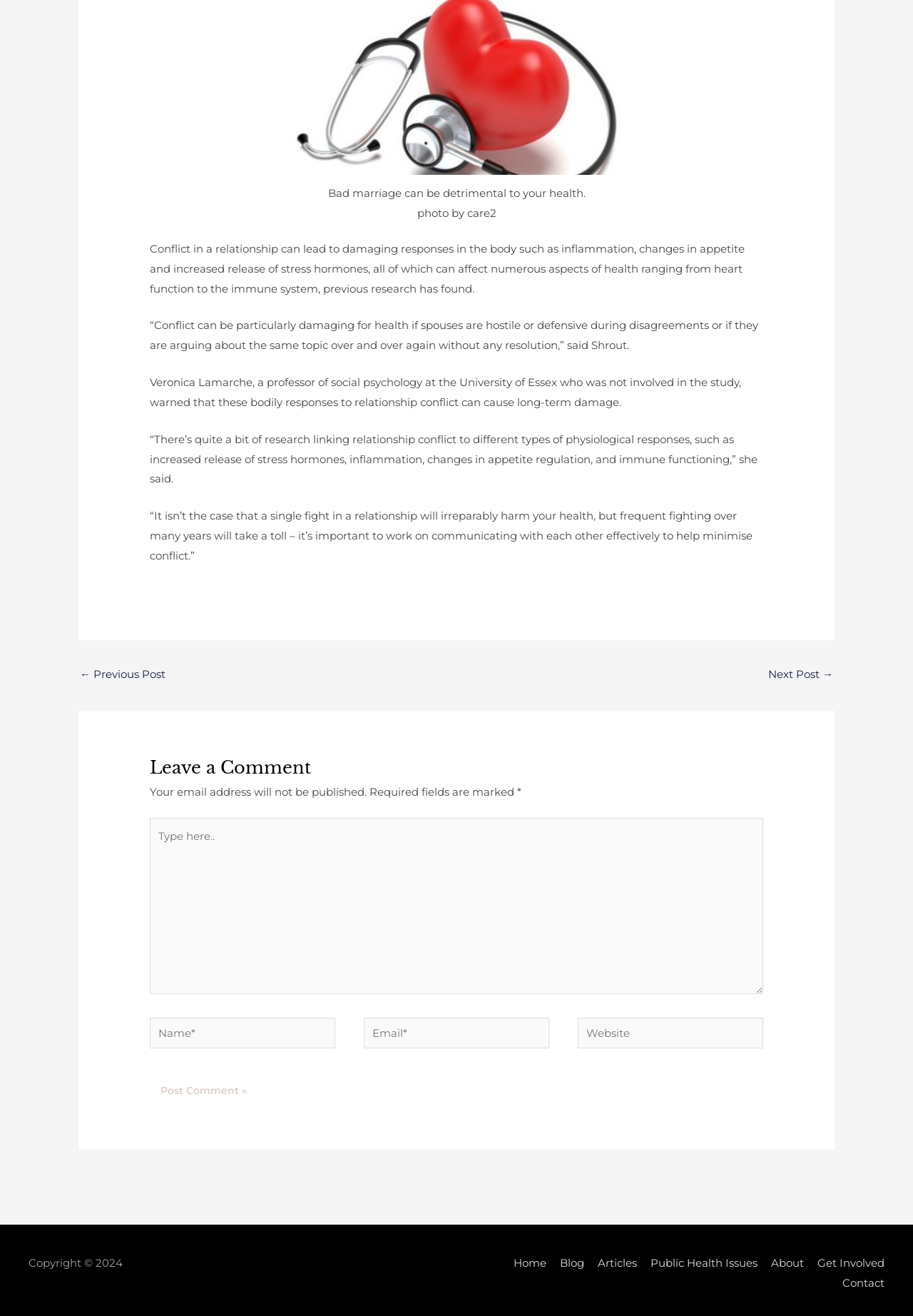Please determine the bounding box coordinates for the element that should be clicked to follow these instructions: "View 'News' items".

None